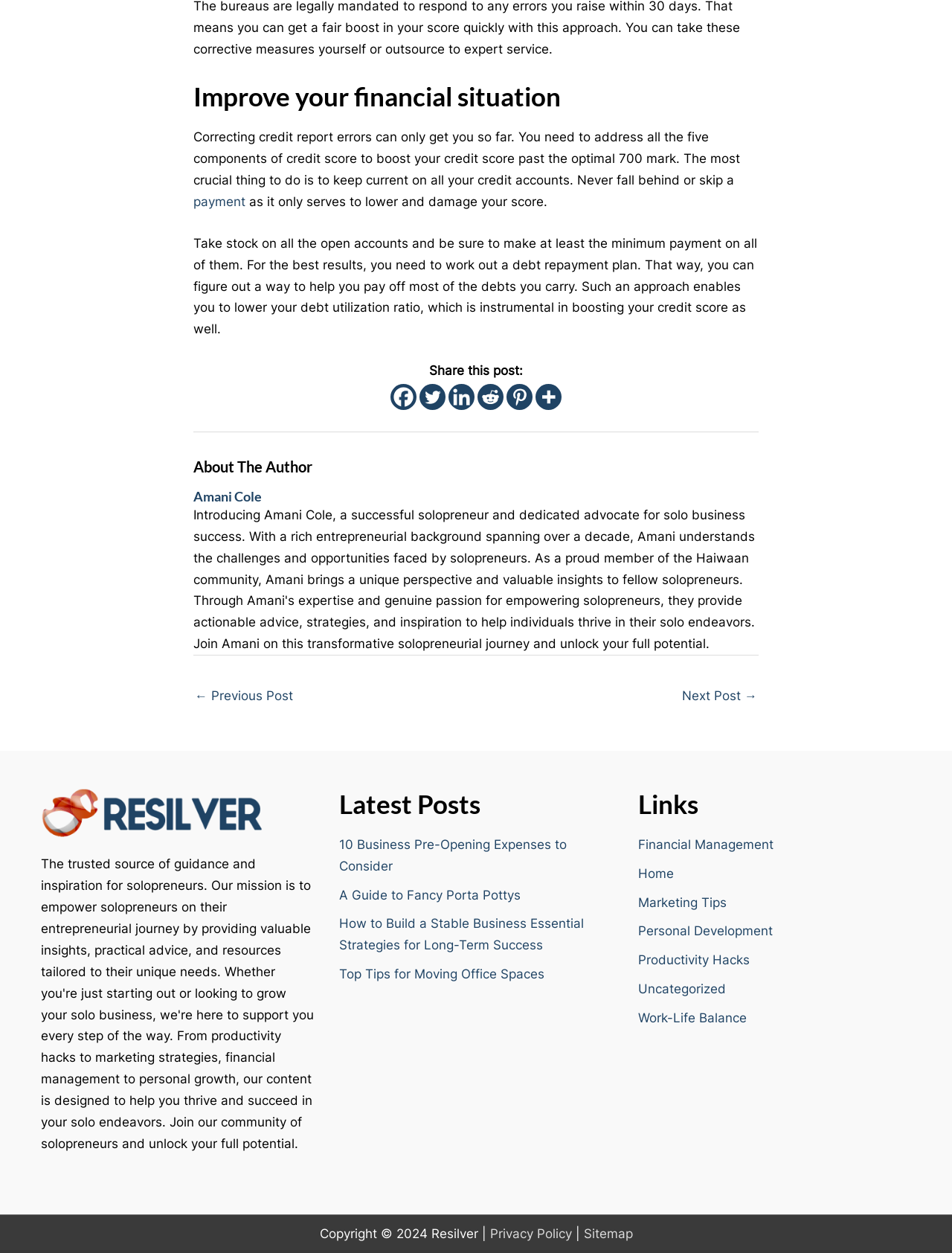What is the name of the website?
Give a detailed and exhaustive answer to the question.

The name of the website is 'Resilver', as indicated by the logo and the copyright information at the bottom of the page.